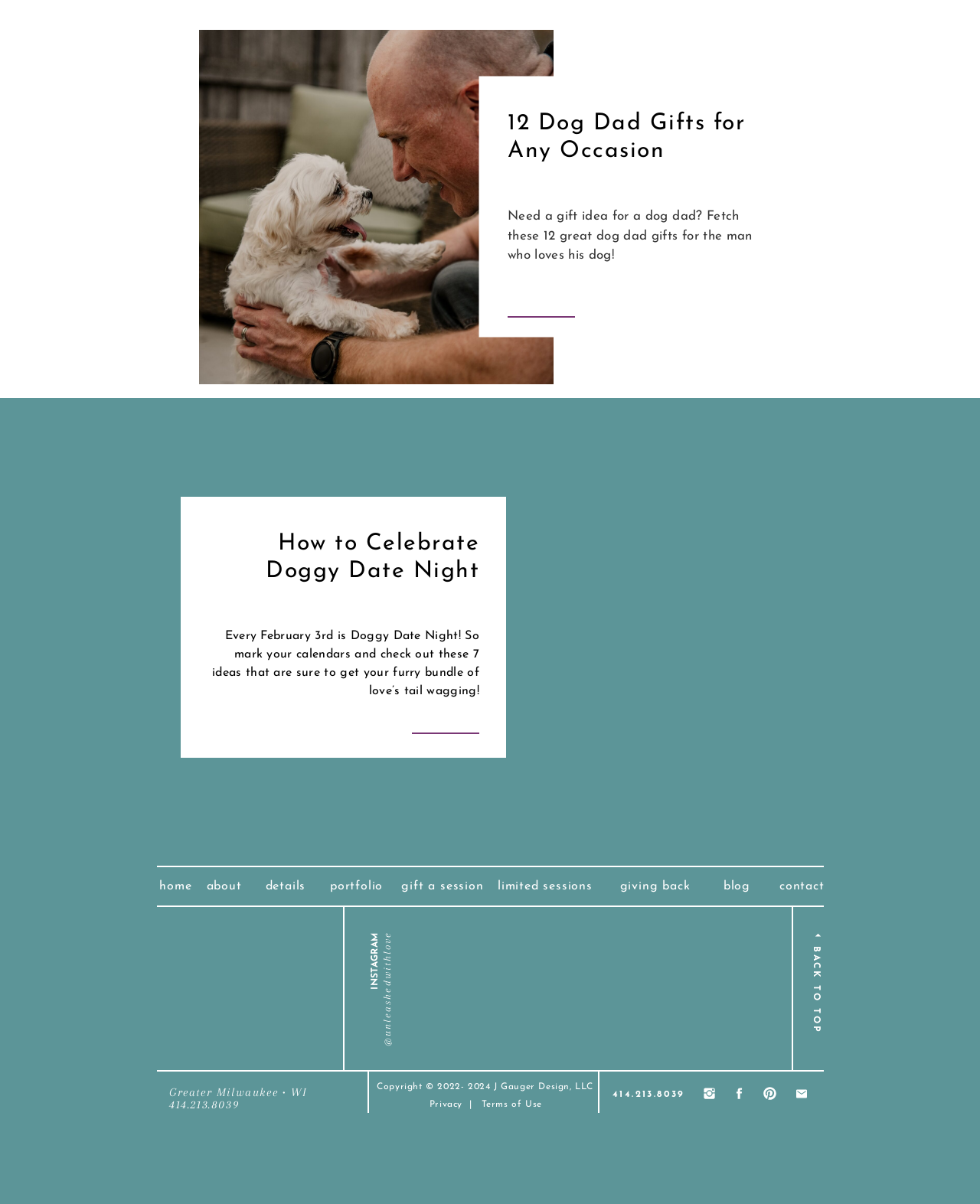Point out the bounding box coordinates of the section to click in order to follow this instruction: "Gift a session".

[0.409, 0.731, 0.495, 0.741]